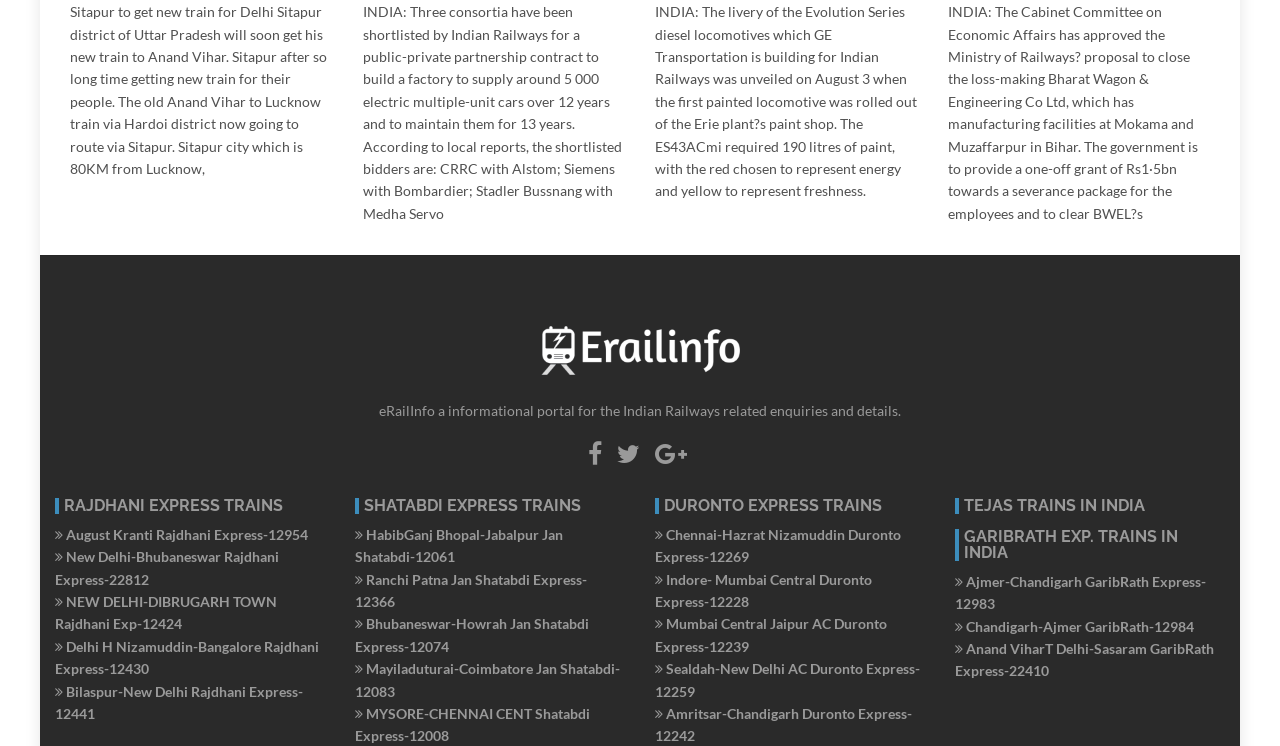How many Rajdhani Express trains are listed?
Using the visual information from the image, give a one-word or short-phrase answer.

5